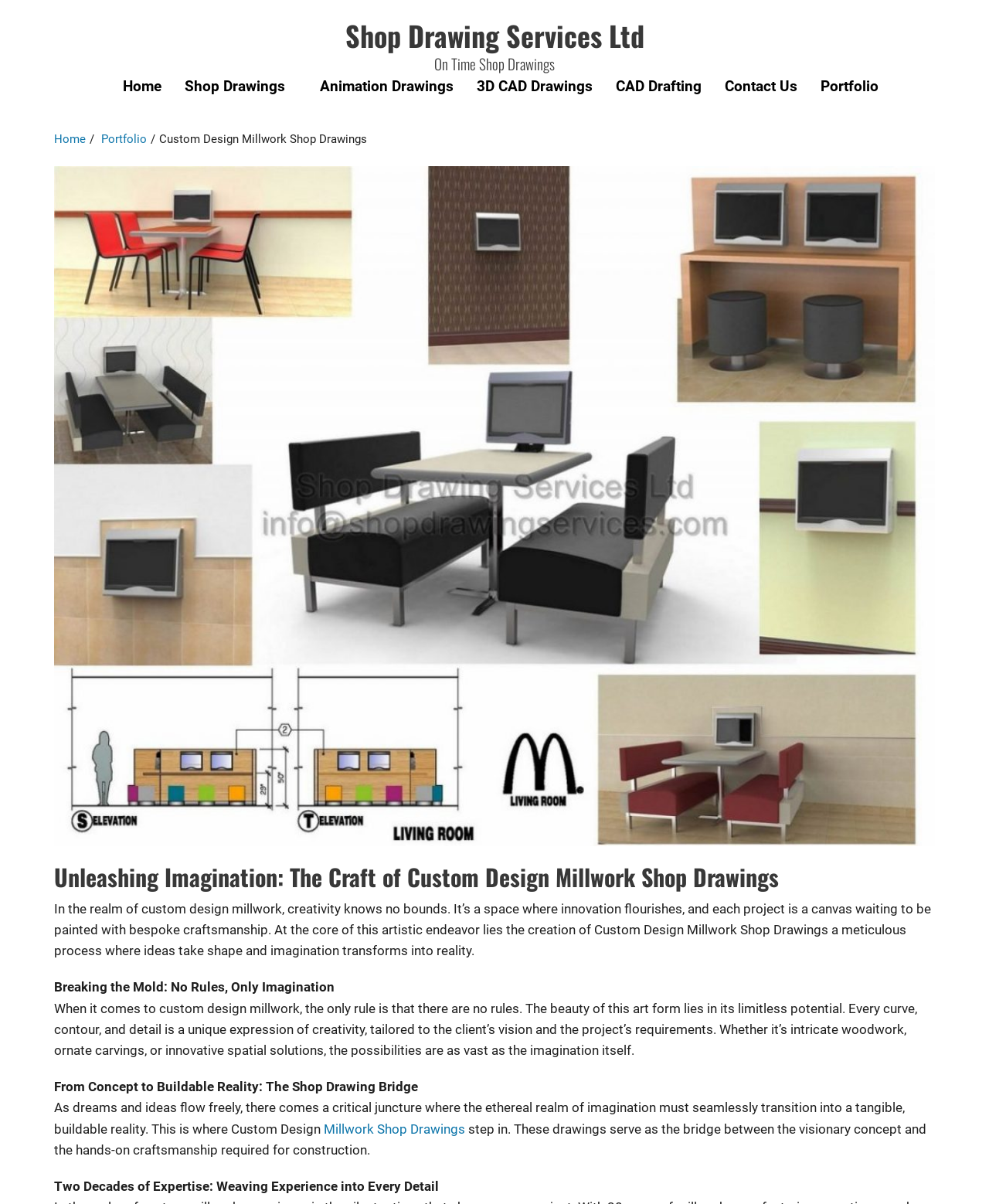Given the element description: "3D CAD Drawings", predict the bounding box coordinates of this UI element. The coordinates must be four float numbers between 0 and 1, given as [left, top, right, bottom].

[0.47, 0.055, 0.611, 0.09]